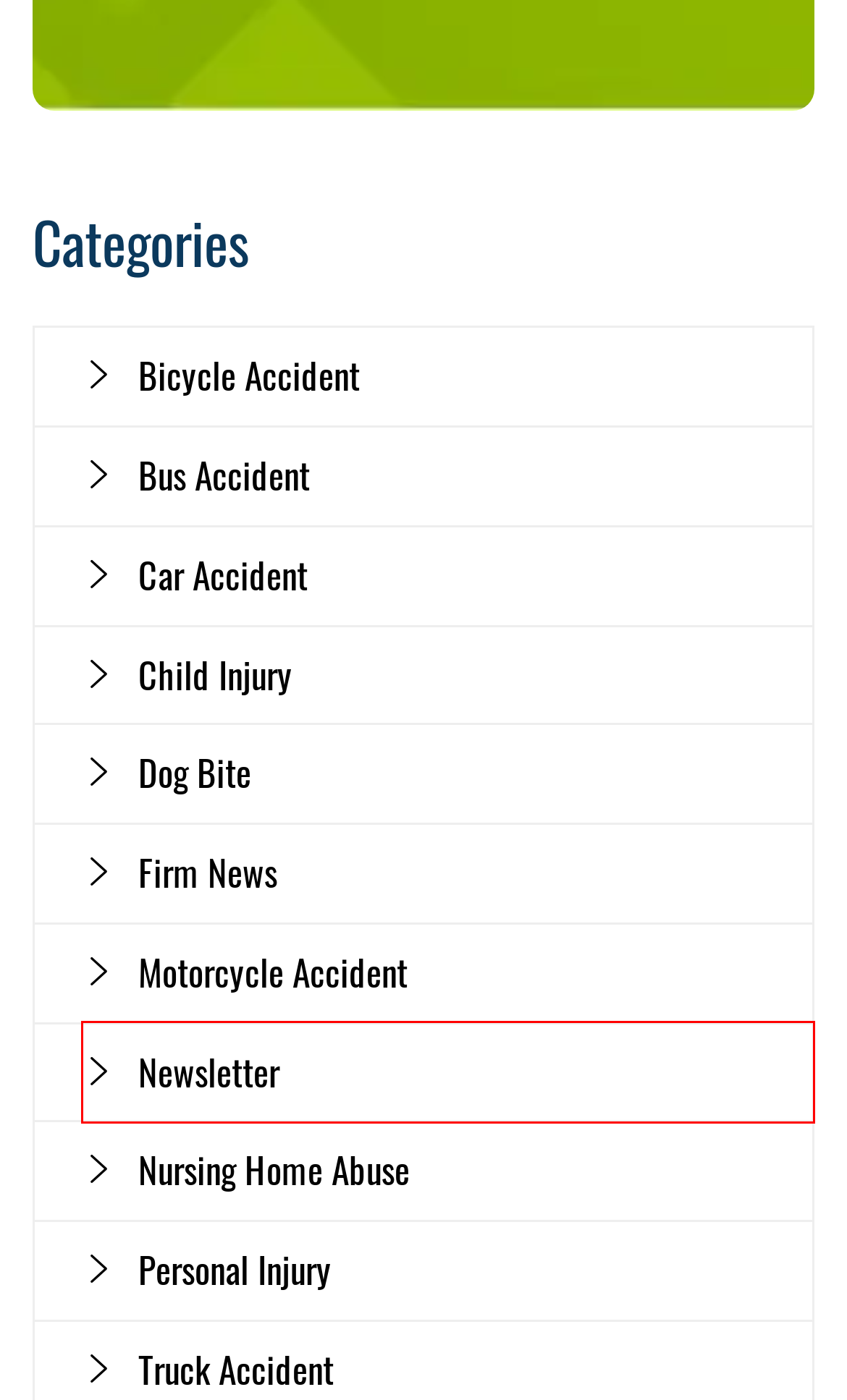You see a screenshot of a webpage with a red bounding box surrounding an element. Pick the webpage description that most accurately represents the new webpage after interacting with the element in the red bounding box. The options are:
A. Car Accident Archives - The Warren Firm, PLLC
B. Child Injury Archives - The Warren Firm, PLLC
C. Firm News Archives - The Warren Firm, PLLC
D. Newsletter Archives - The Warren Firm, PLLC
E. Nursing Home Abuse Archives - The Warren Firm, PLLC
F. Bus Accident Archives - The Warren Firm, PLLC
G. Bicycle Accident Archives - The Warren Firm, PLLC
H. Dog Bite Archives - The Warren Firm, PLLC

D